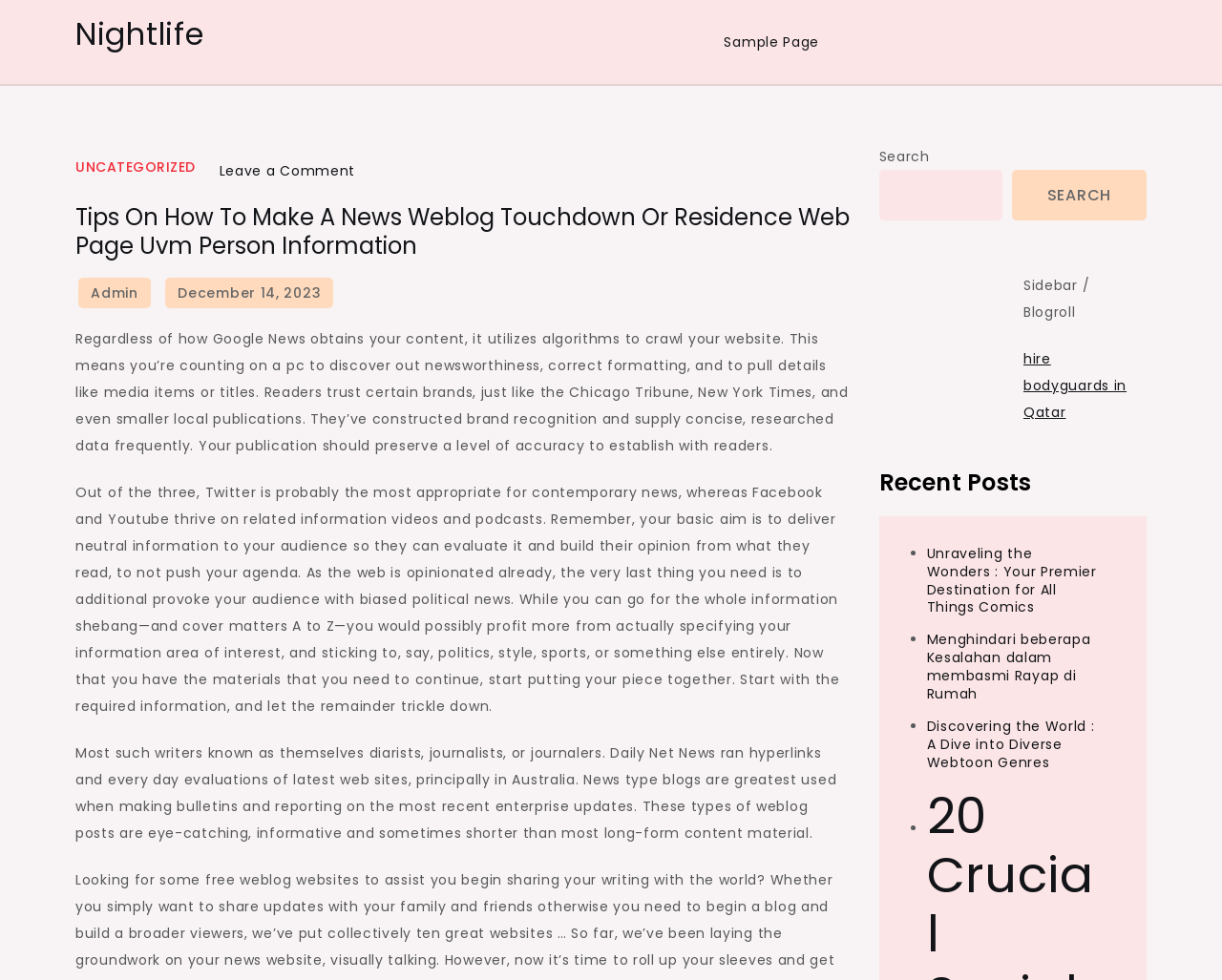Based on the description "hire bodyguards in Qatar", find the bounding box of the specified UI element.

[0.837, 0.356, 0.922, 0.43]